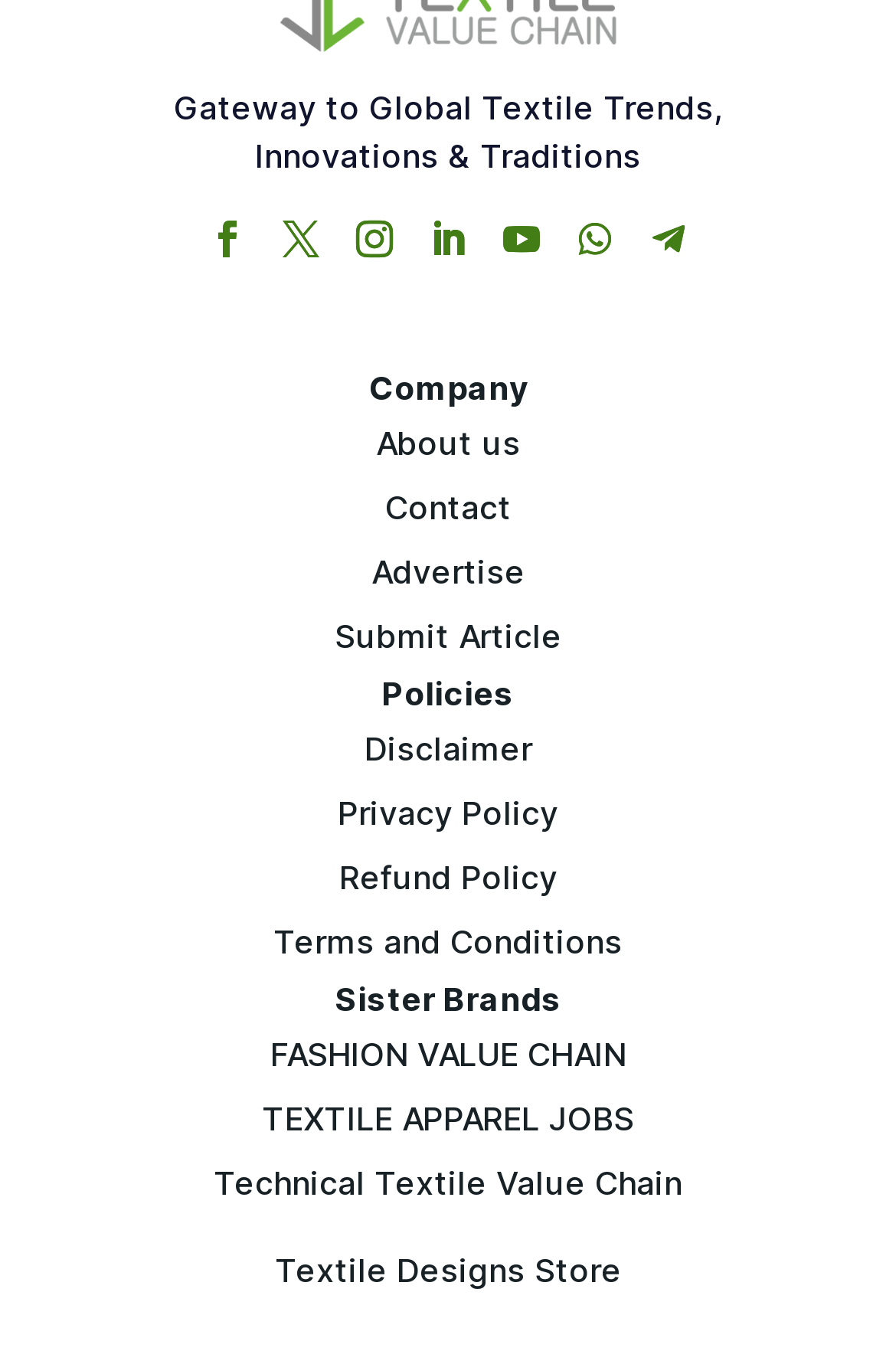Locate the bounding box coordinates of the clickable area needed to fulfill the instruction: "Click on About us".

[0.419, 0.313, 0.581, 0.342]